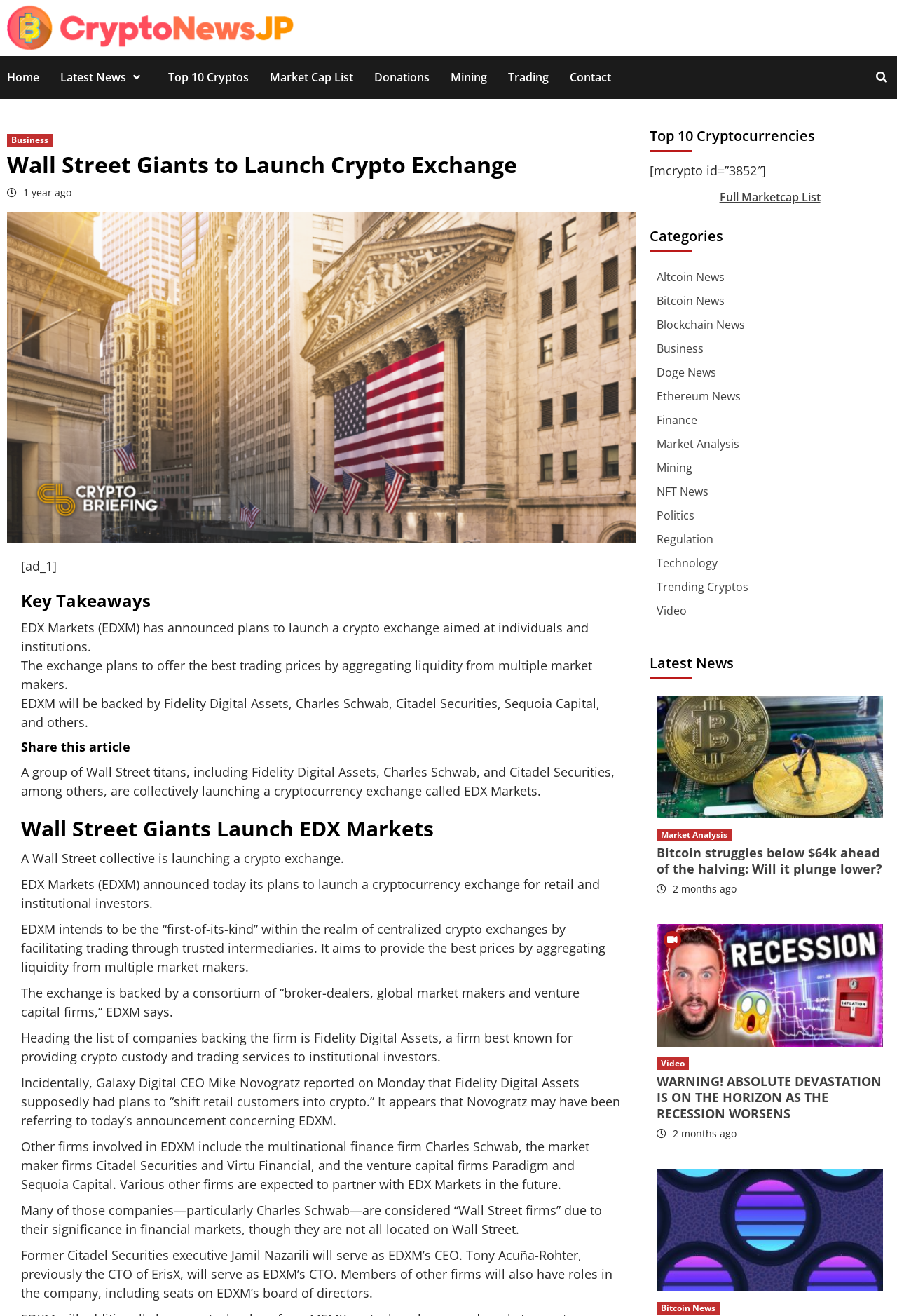Please pinpoint the bounding box coordinates for the region I should click to adhere to this instruction: "Search for something".

None